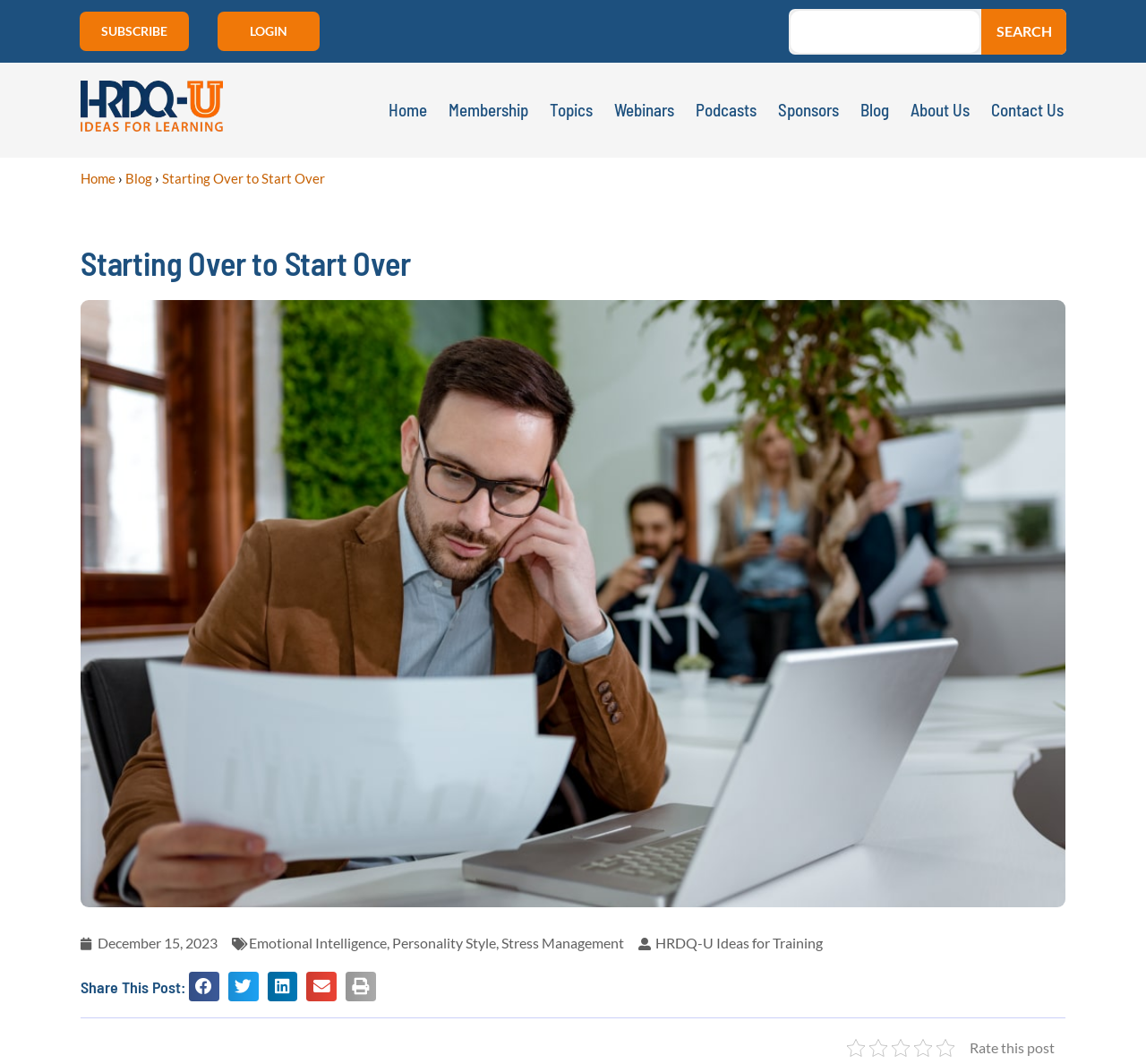What is the purpose of this webpage?
Examine the webpage screenshot and provide an in-depth answer to the question.

Based on the various links and content on the webpage, it appears to be a learning resource or educational website, providing information and resources on topics such as emotional intelligence, personality style, and stress management.